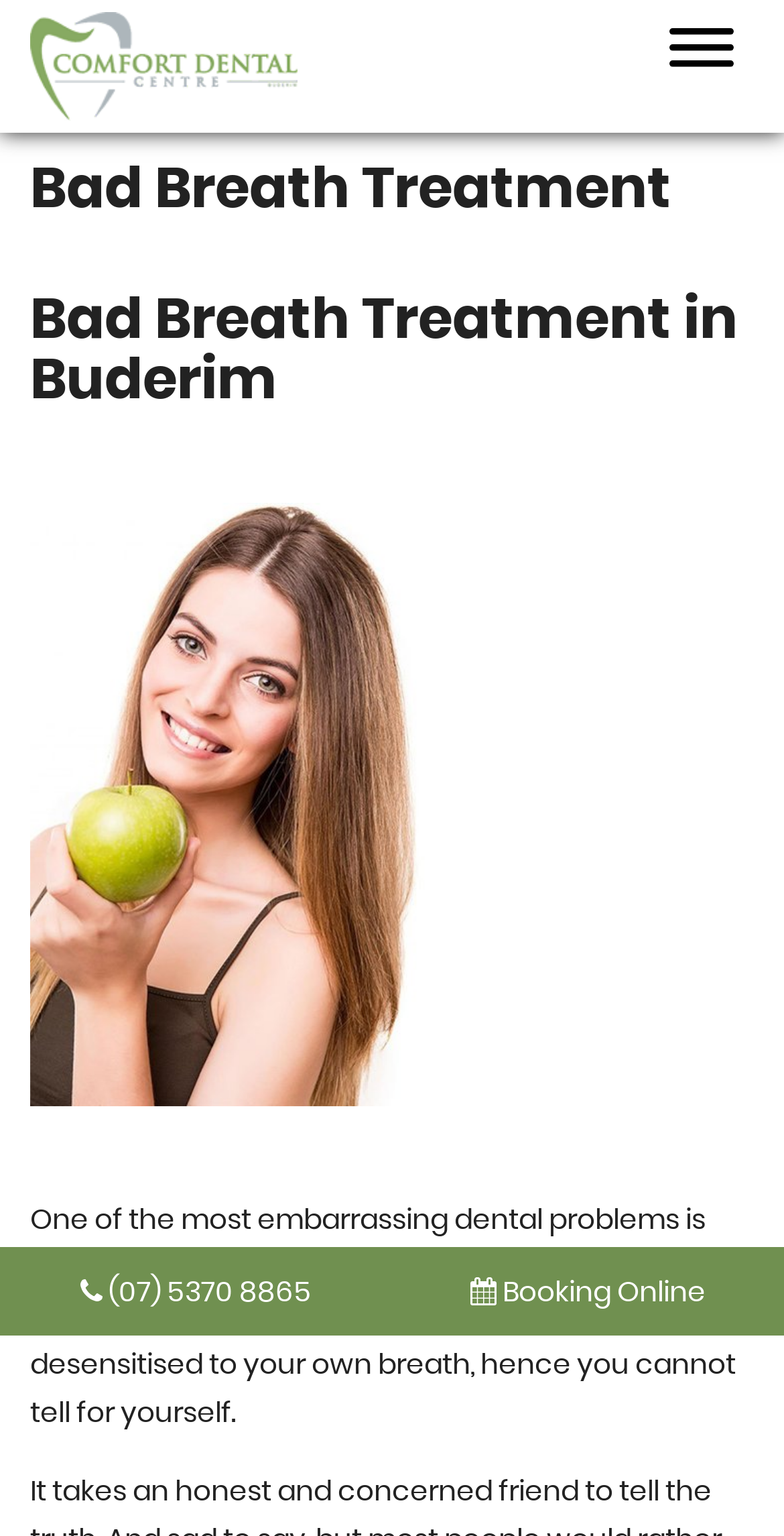Based on the element description (07) 5370 8865, identify the bounding box of the UI element in the given webpage screenshot. The coordinates should be in the format (top-left x, top-left y, bottom-right x, bottom-right y) and must be between 0 and 1.

[0.103, 0.833, 0.397, 0.851]